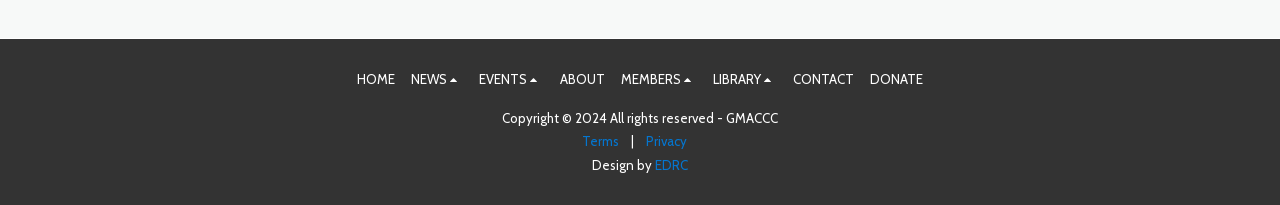Is the 'NEWS' menu expanded?
Please use the image to provide an in-depth answer to the question.

I checked the 'NEWS' menu item and found that it has a 'hasPopup: menu expanded: True' attribute, which indicates that the menu is expanded.